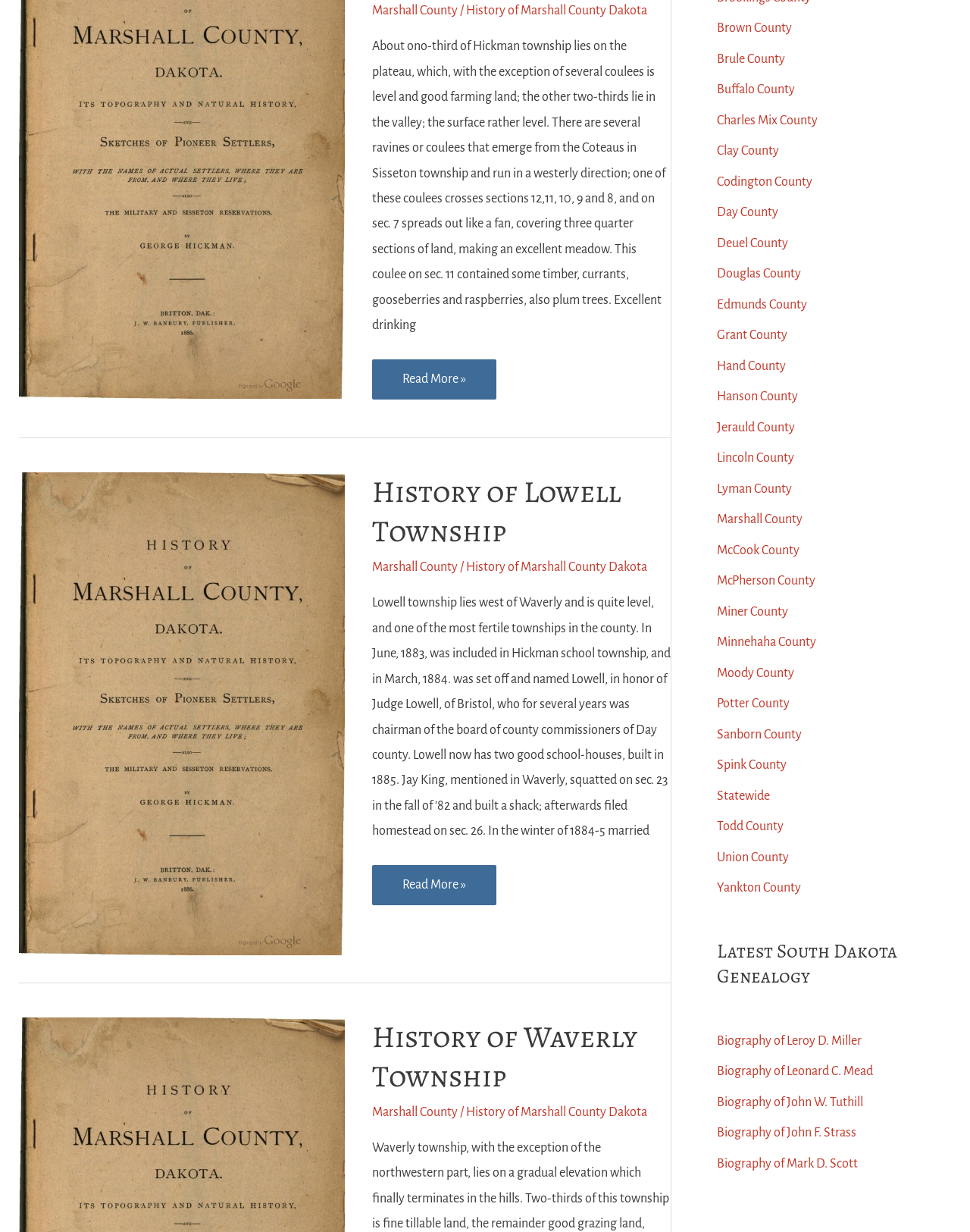Answer the question in one word or a short phrase:
How many counties are listed at the bottom of the page?

30